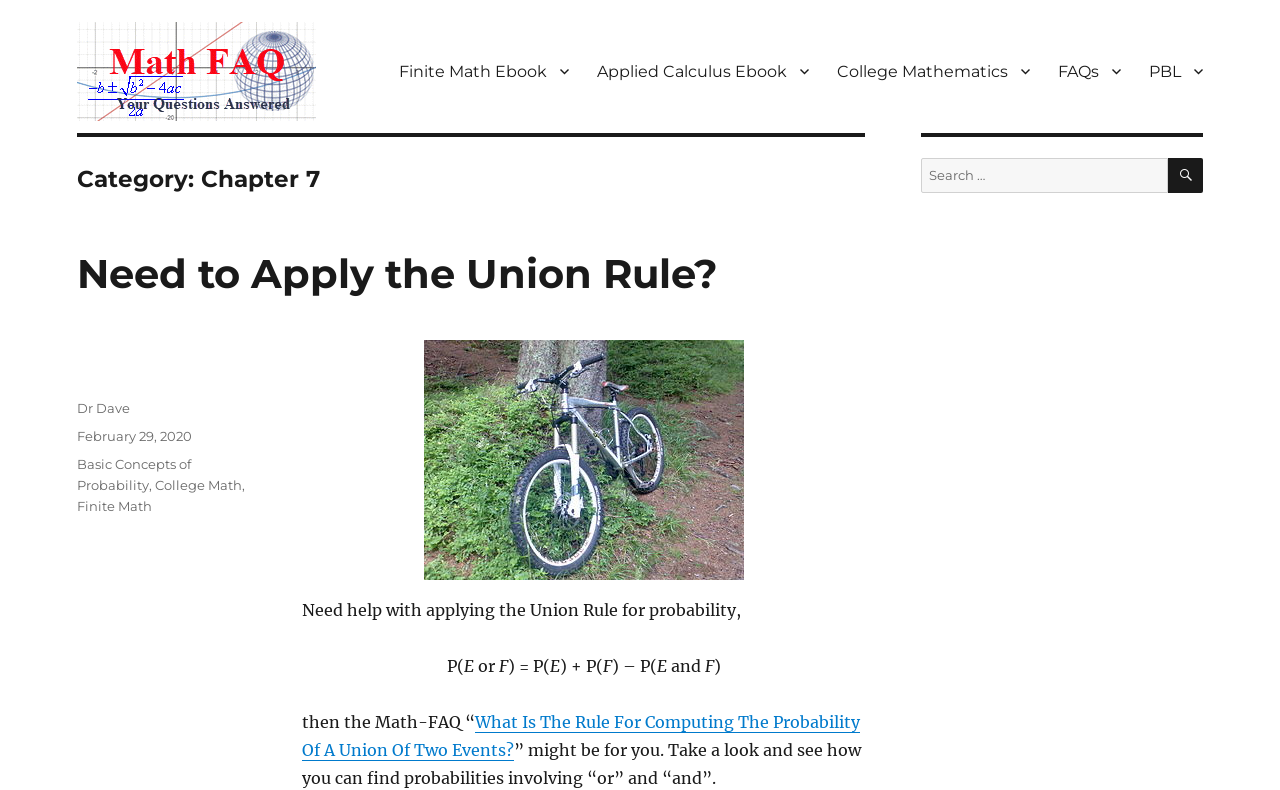Create a full and detailed caption for the entire webpage.

This webpage is titled "Chapter 7 – Math FAQ" and appears to be a resource page for mathematics students. At the top left, there is a link and an image, both labeled "Math FAQ", which likely serve as a logo or title for the page. Below this, there is a heading "Your Questions Answered" in a prominent position.

To the right of the title, there is a primary navigation menu with five links: "Finite Math Ebook", "Applied Calculus Ebook", "College Mathematics", "FAQs", and "PBL". These links are likely main categories or sections of the website.

The main content of the page is divided into sections. The first section has a heading "Category: Chapter 7" and a subheading "Need to Apply the Union Rule?". This section contains a link to a related question, "Need to Apply the Union Rule?", and a brief explanation of the concept, including a mathematical formula.

Below this section, there is a figure, which is not described, and a block of text that provides more information on applying the Union Rule in probability calculations. The text includes several mathematical expressions and a link to a related question, "What Is The Rule For Computing The Probability Of A Union Of Two Events?".

At the bottom of the page, there is a footer section with information about the author, "Dr Dave", and the date the content was posted, "February 29, 2020". There are also links to categories, including "Basic Concepts of Probability", "College Math", and "Finite Math".

On the right side of the page, there is a complementary section with a search function, allowing users to search for specific content on the website. The search function includes a text box and a search button with a magnifying glass icon.